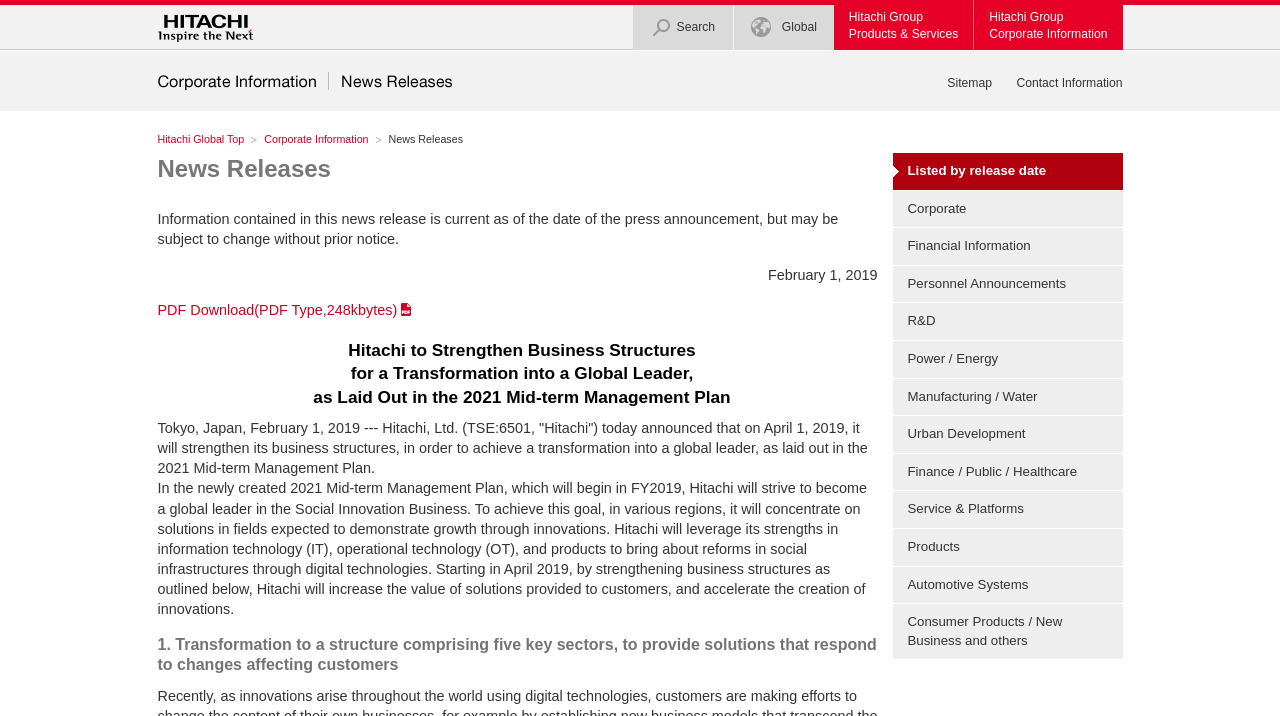Please specify the bounding box coordinates of the clickable region necessary for completing the following instruction: "Download the PDF file". The coordinates must consist of four float numbers between 0 and 1, i.e., [left, top, right, bottom].

[0.123, 0.422, 0.324, 0.444]